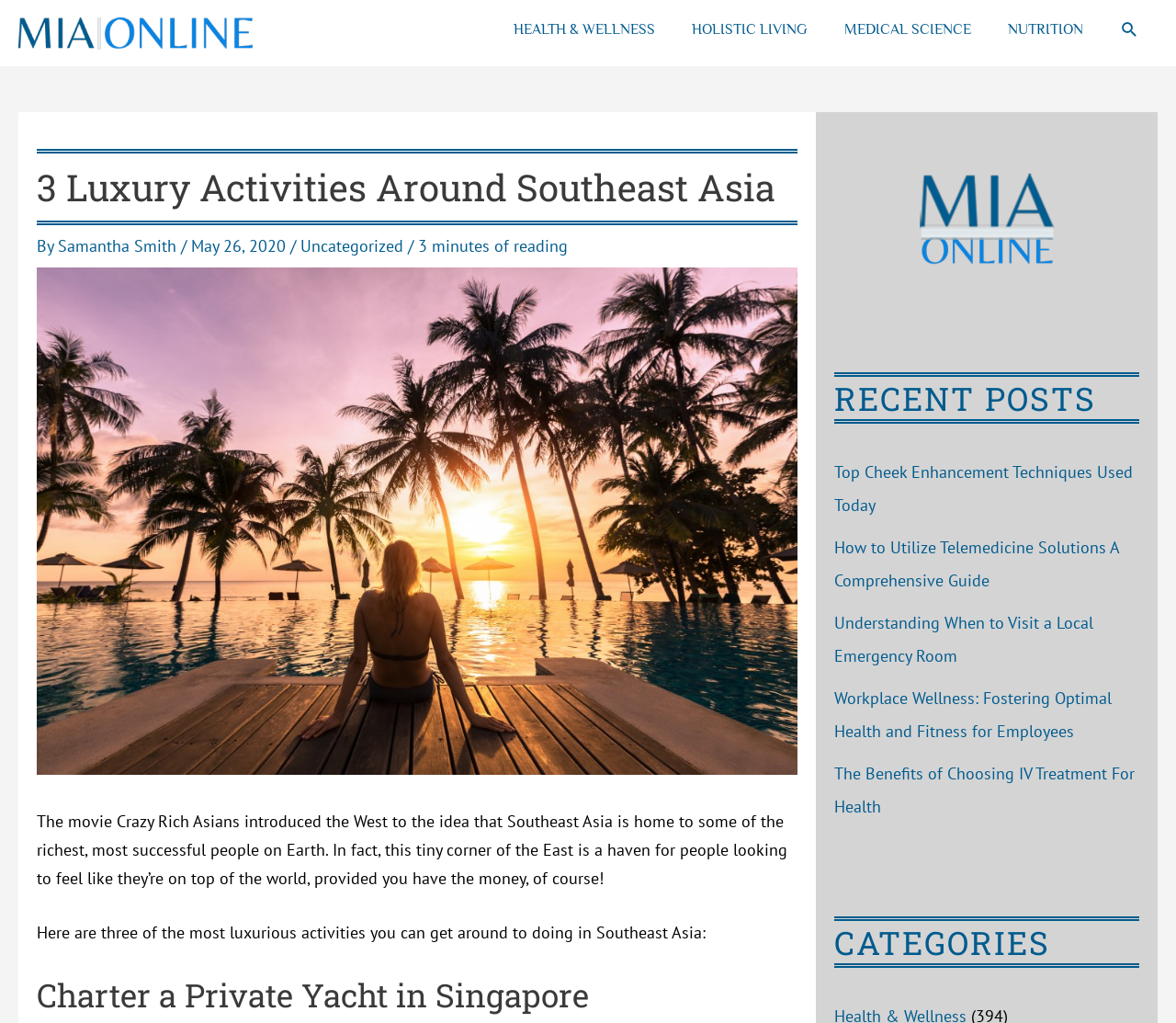Kindly provide the bounding box coordinates of the section you need to click on to fulfill the given instruction: "Explore the 'RECENT POSTS' section".

[0.709, 0.446, 0.969, 0.805]